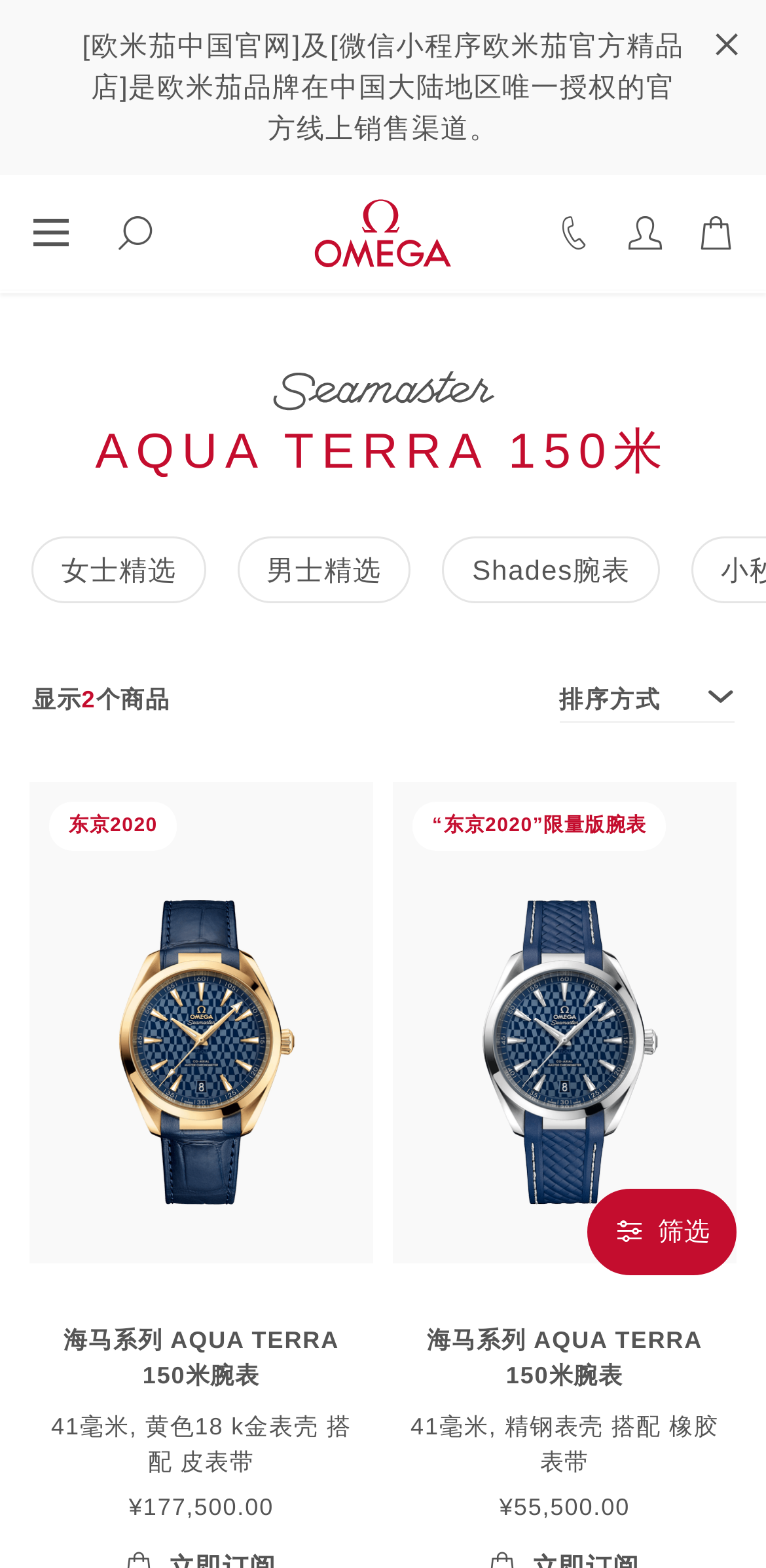Look at the image and write a detailed answer to the question: 
How many watches are shown on this webpage?

There are 2 watches shown on this webpage, which can be seen from the images and descriptions of the watches.